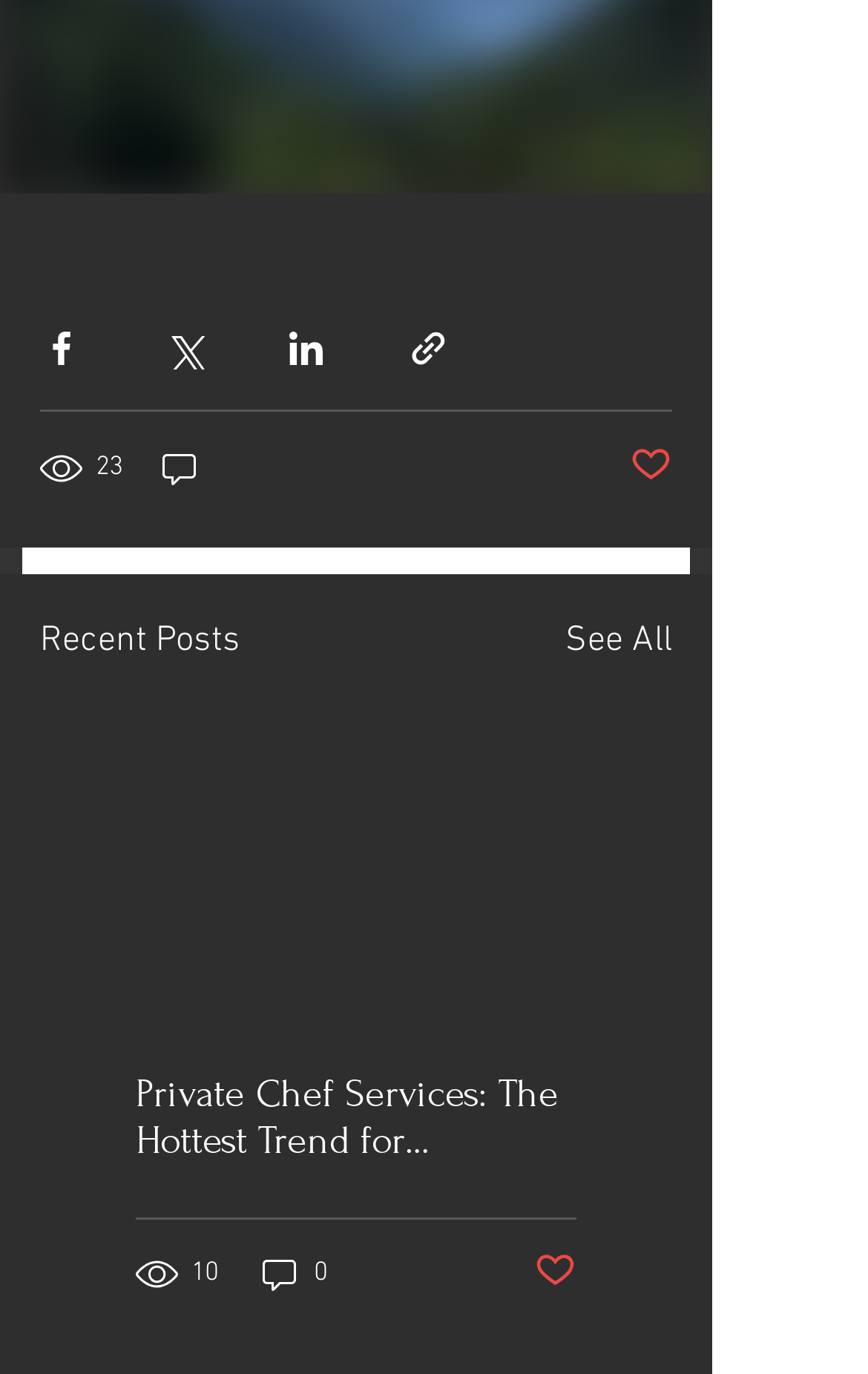How many comments does the first post have?
Deliver a detailed and extensive answer to the question.

The first post has 0 comments, which is indicated by the text '0 comments' next to the post.